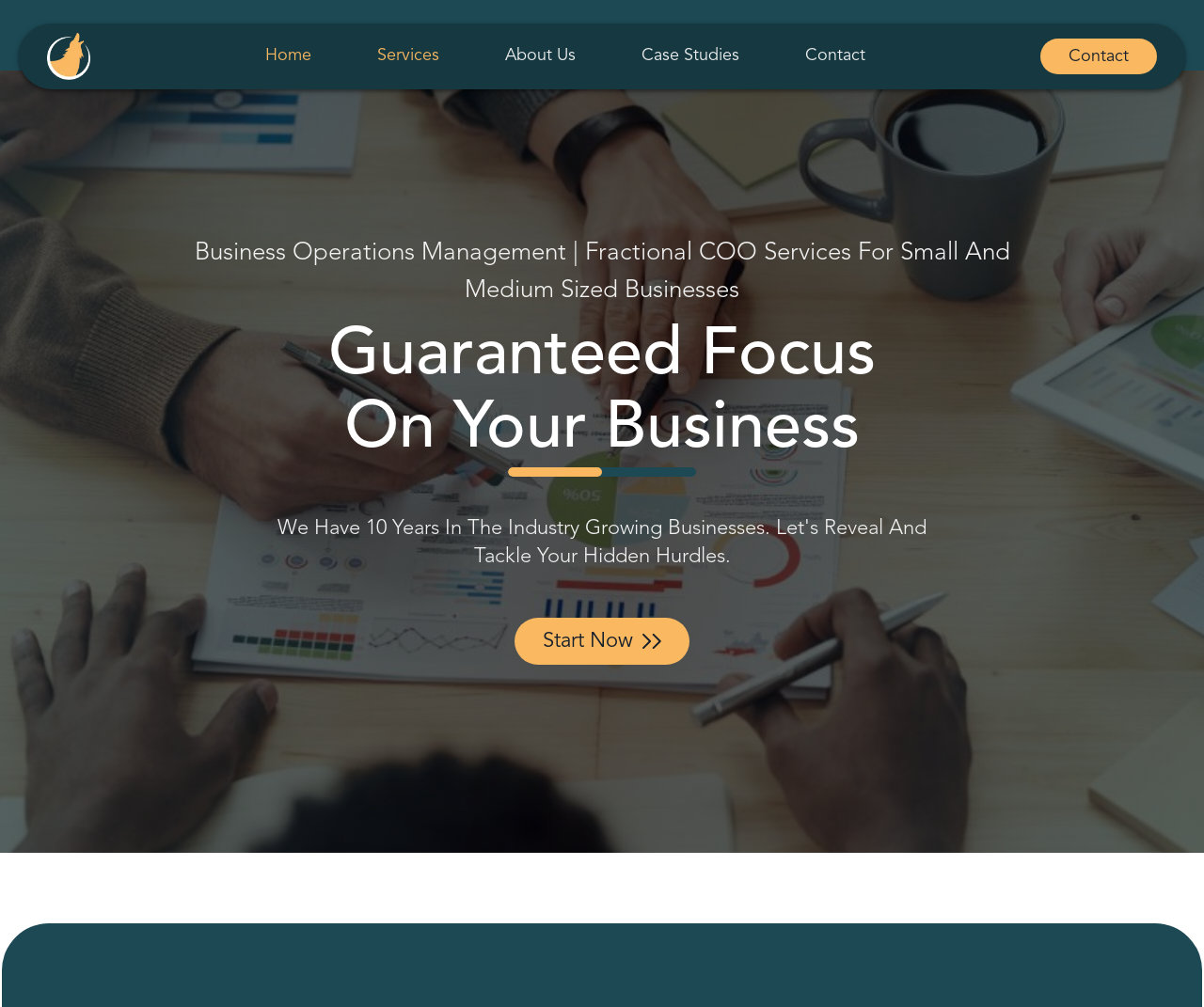Summarize the webpage comprehensively, mentioning all visible components.

The webpage is the homepage of Wolfgroup, featuring a logo at the top left corner. Below the logo, there is a navigation menu with five links: Home, Services, About Us, Case Studies, and Contact, arranged horizontally from left to right. 

On the right side of the navigation menu, there is another Contact link. 

Below the navigation menu, there is a heading that reads "Guaranteed Focus On Your Business" positioned roughly in the middle of the page. 

Above the heading, there is a paragraph of text that describes the company's services, specifically Business Operations Management and Fractional COO Services for small and medium-sized businesses. 

Below the heading, there is a call-to-action link "Start Now" accompanied by a right-double-arrows icon, positioned slightly to the right of the center of the page.